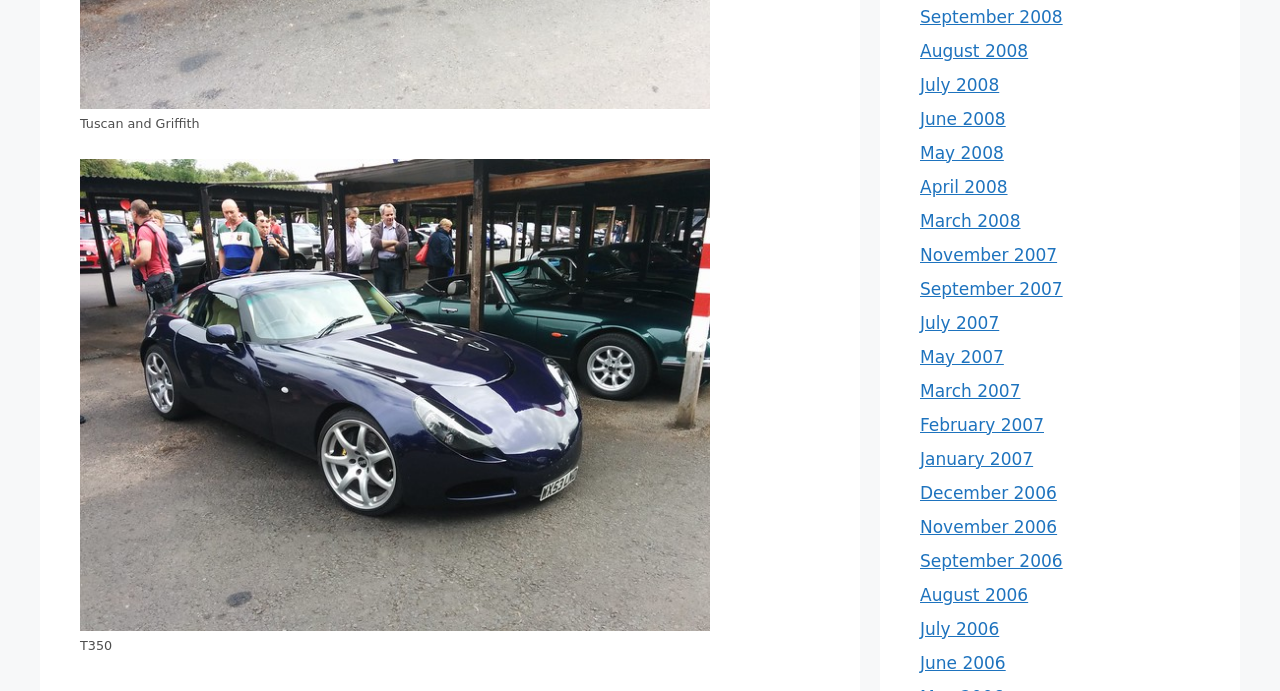Given the element description, predict the bounding box coordinates in the format (top-left x, top-left y, bottom-right x, bottom-right y), using floating point numbers between 0 and 1: About Us

None